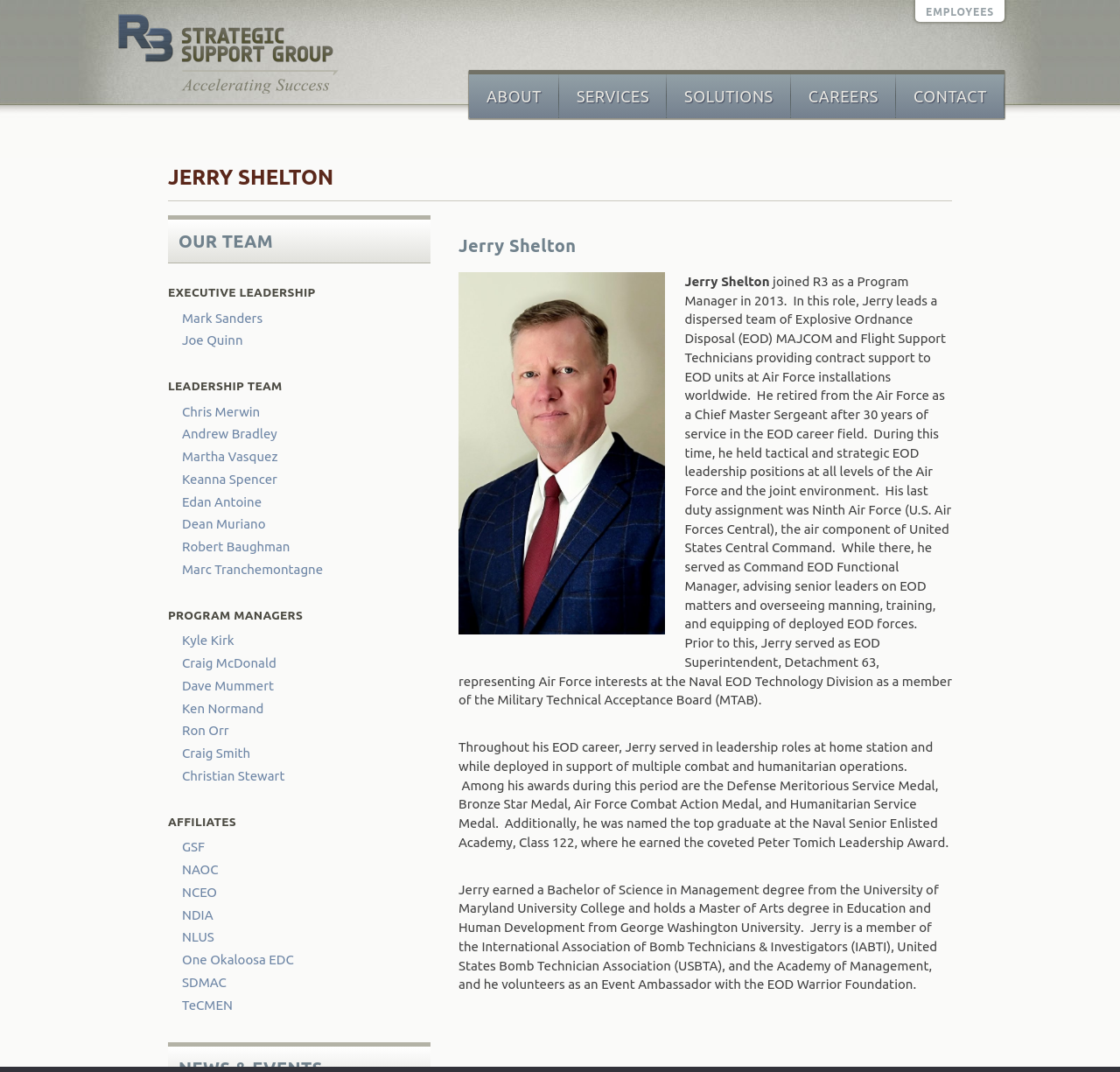Could you provide the bounding box coordinates for the portion of the screen to click to complete this instruction: "Check out the OUR TEAM section"?

[0.15, 0.201, 0.384, 0.246]